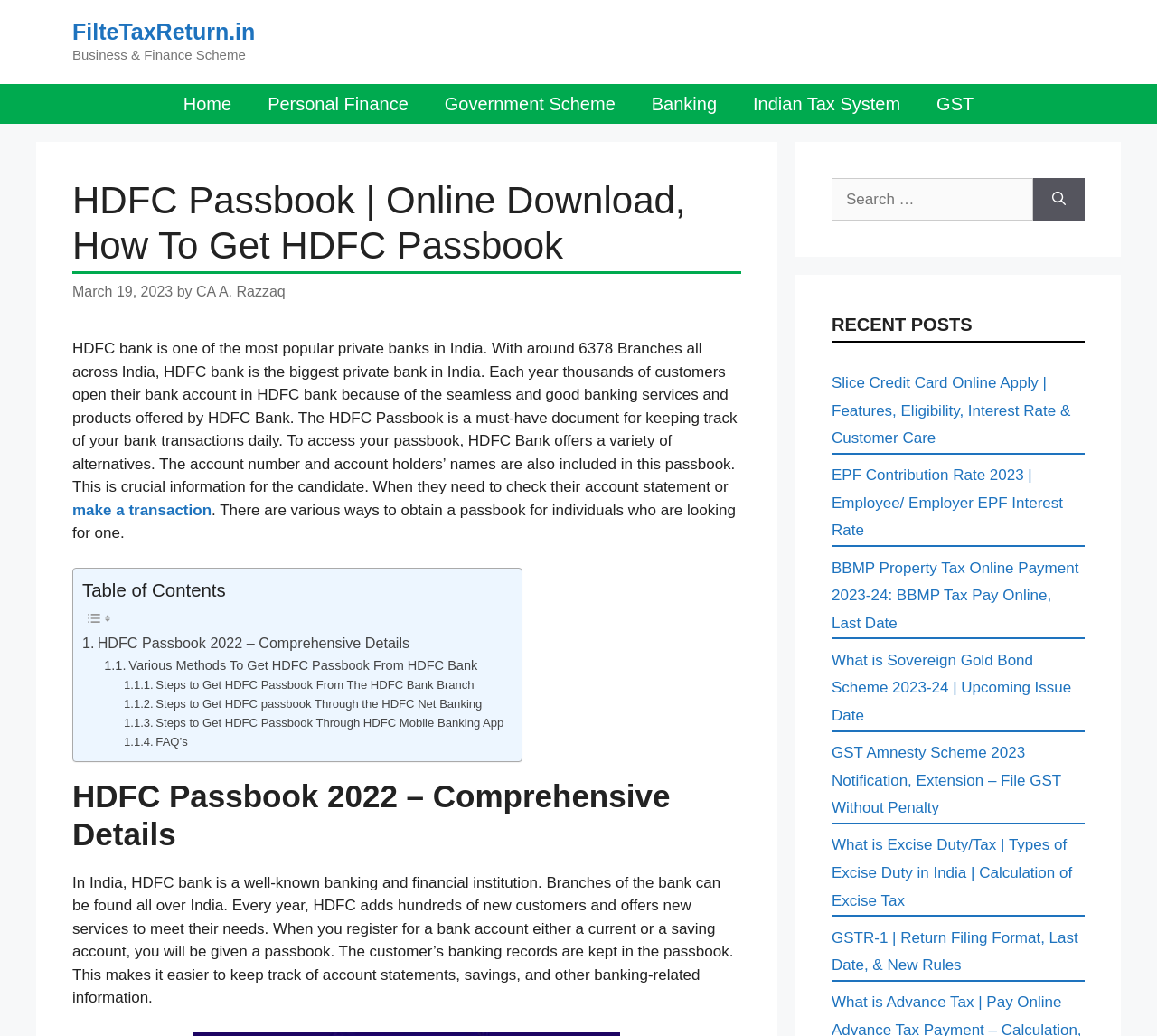Create an in-depth description of the webpage, covering main sections.

This webpage is about HDFC Passbook, a document used to keep track of bank transactions. At the top, there is a banner with a link to "FilteTaxReturn.in" and a static text "Business & Finance Scheme". Below the banner, there is a primary navigation menu with links to "Home", "Personal Finance", "Government Scheme", "Banking", "Indian Tax System", and "GST".

The main content of the webpage is divided into sections. The first section has a heading "HDFC Passbook | Online Download, How To Get HDFC Passbook" and a static text describing HDFC bank and the importance of the passbook. There is also a link to "make a transaction" and a table of contents with links to different sections of the webpage.

The next section has a heading "HDFC Passbook 2022 – Comprehensive Details" and a static text describing HDFC bank and its services. Below this section, there are links to different methods of getting an HDFC passbook, including from the bank branch, through net banking, and through the mobile banking app.

On the right side of the webpage, there is a complementary section with a search box and a button to search for specific topics. Below the search box, there are recent posts with links to different articles, including "Slice Credit Card Online Apply", "EPF Contribution Rate 2023", and "GST Amnesty Scheme 2023 Notification".